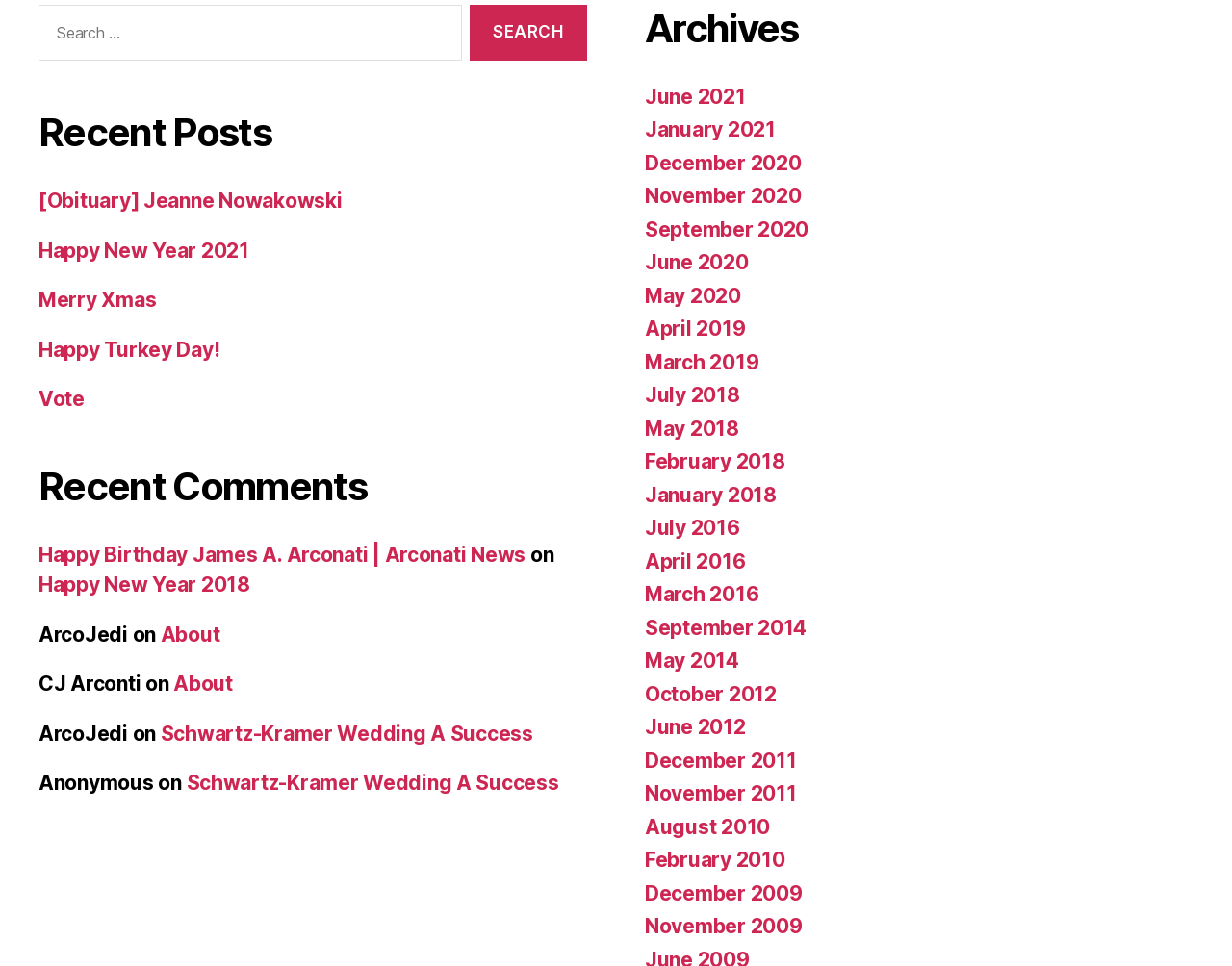How many recent posts are displayed on this webpage?
Look at the image and answer the question using a single word or phrase.

4